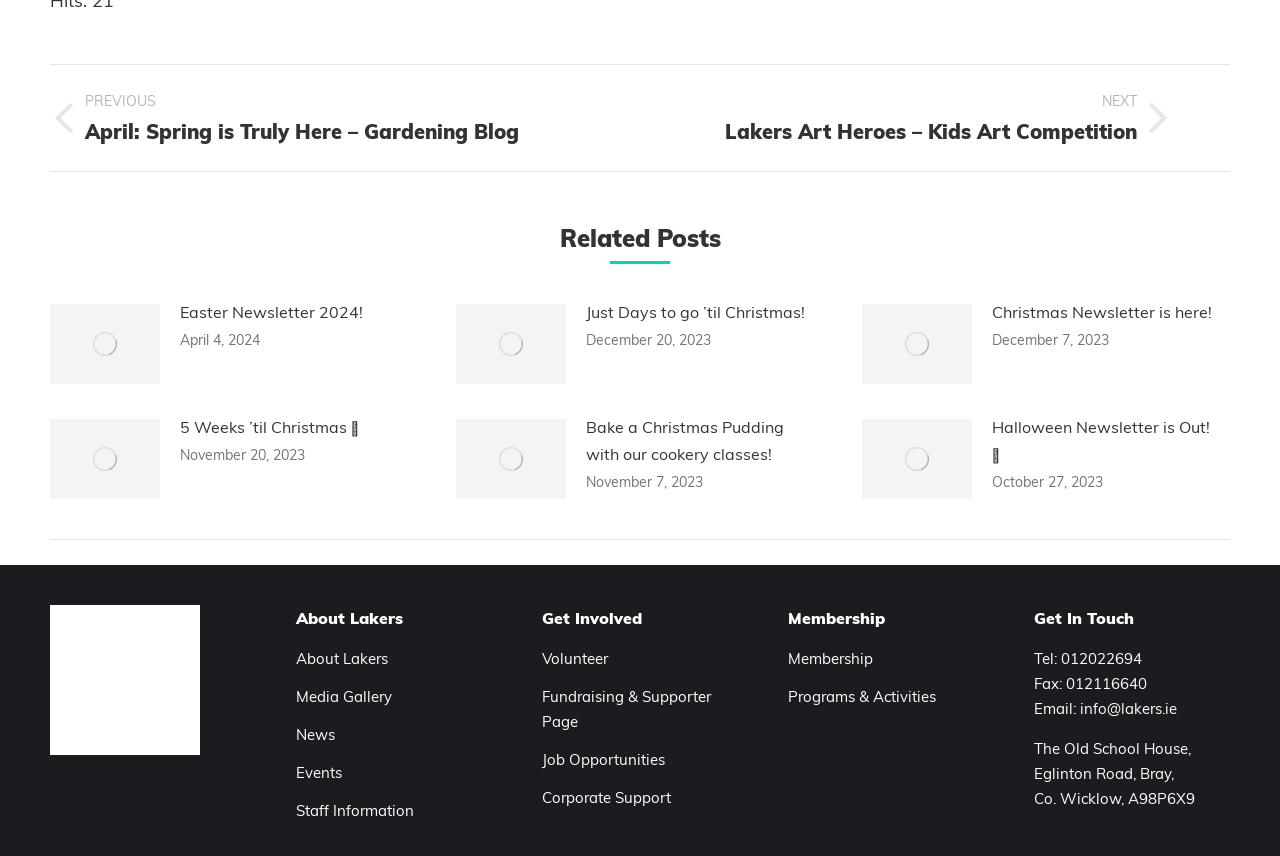Please identify the bounding box coordinates of the element on the webpage that should be clicked to follow this instruction: "Click on the 'About Lakers' link". The bounding box coordinates should be given as four float numbers between 0 and 1, formatted as [left, top, right, bottom].

[0.231, 0.755, 0.303, 0.784]